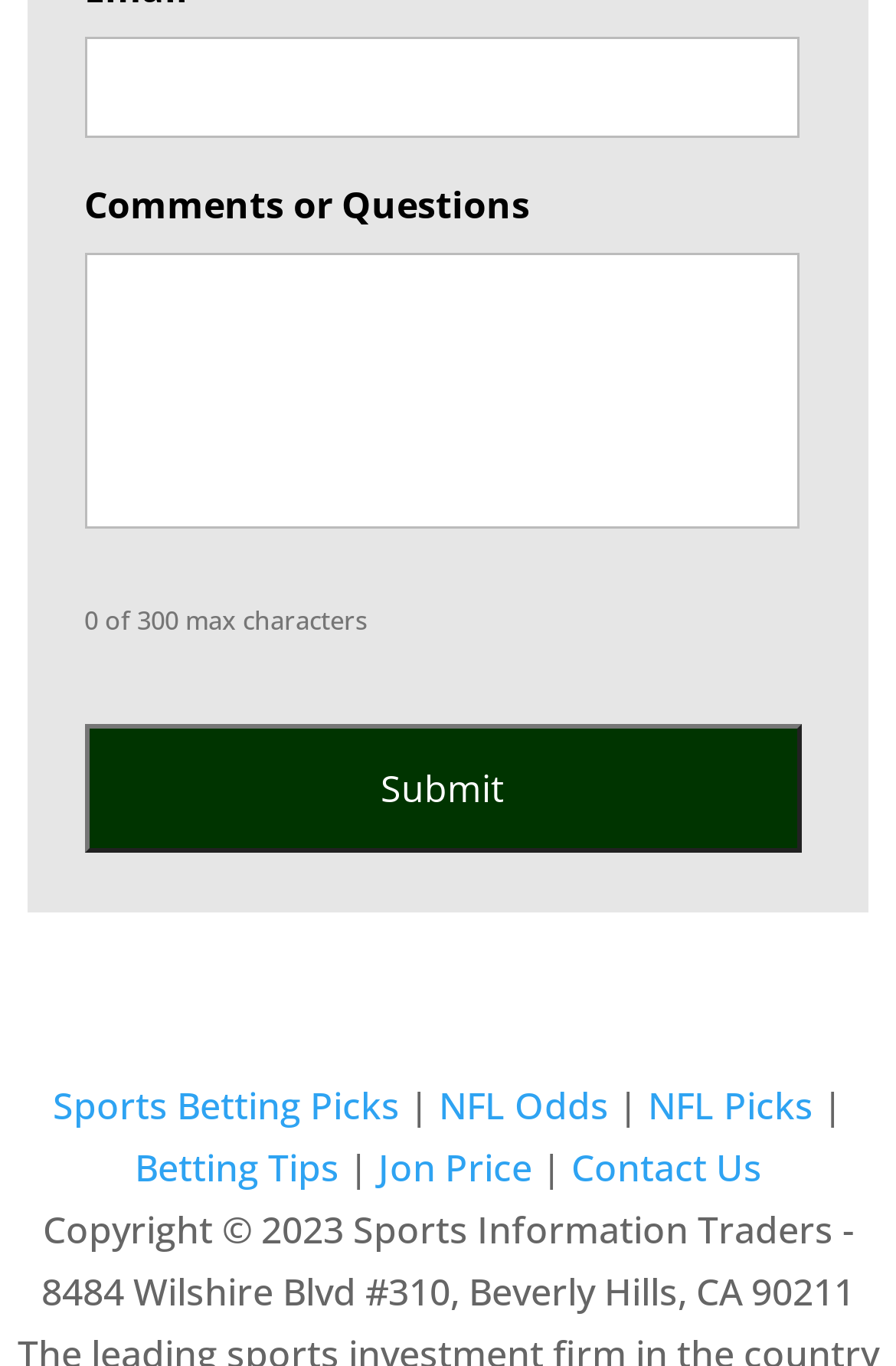What is the purpose of the 'Submit' button?
Use the image to answer the question with a single word or phrase.

To submit comments or questions